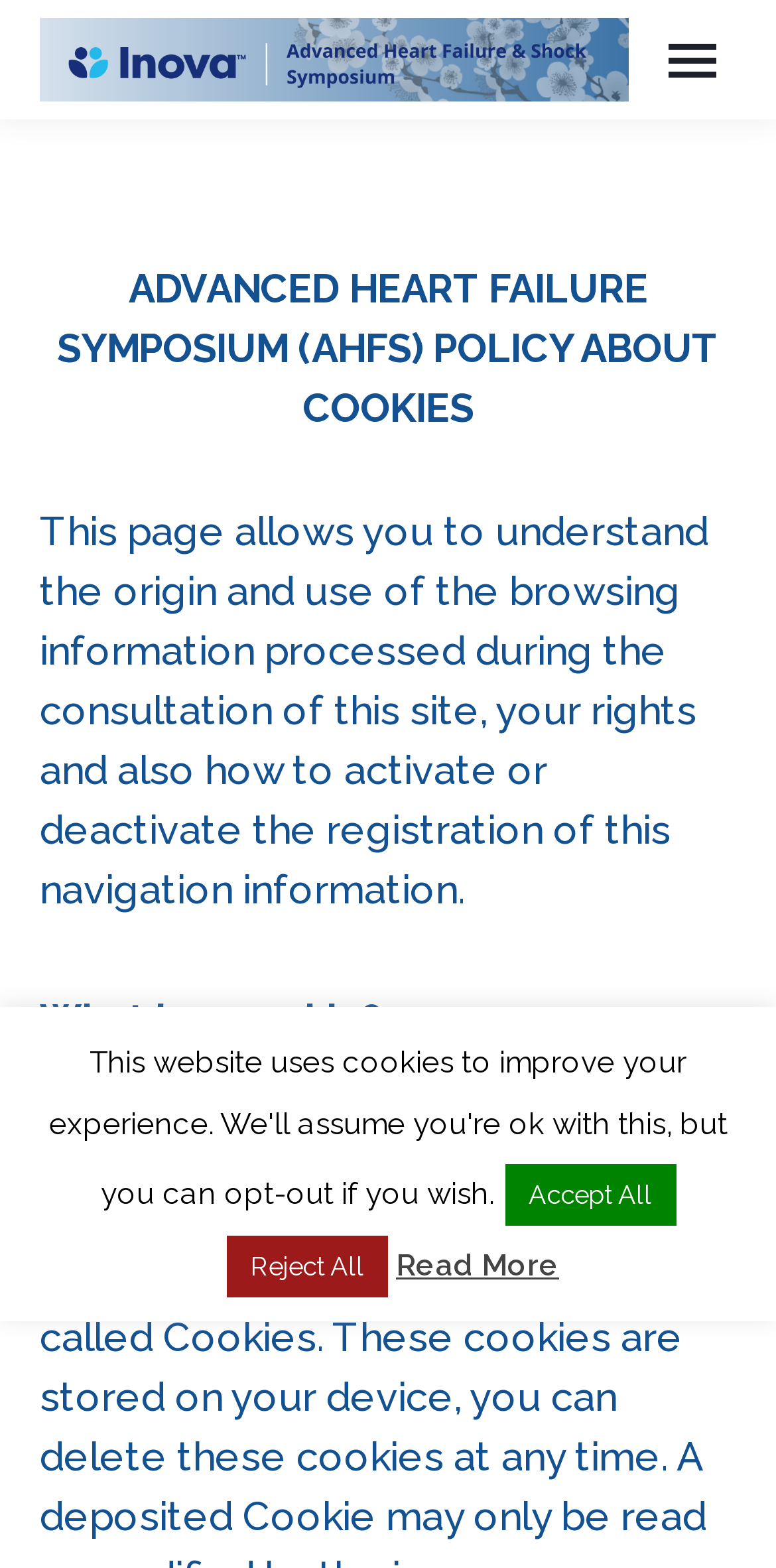Answer the following query with a single word or phrase:
How many buttons are there at the bottom of the webpage?

Two